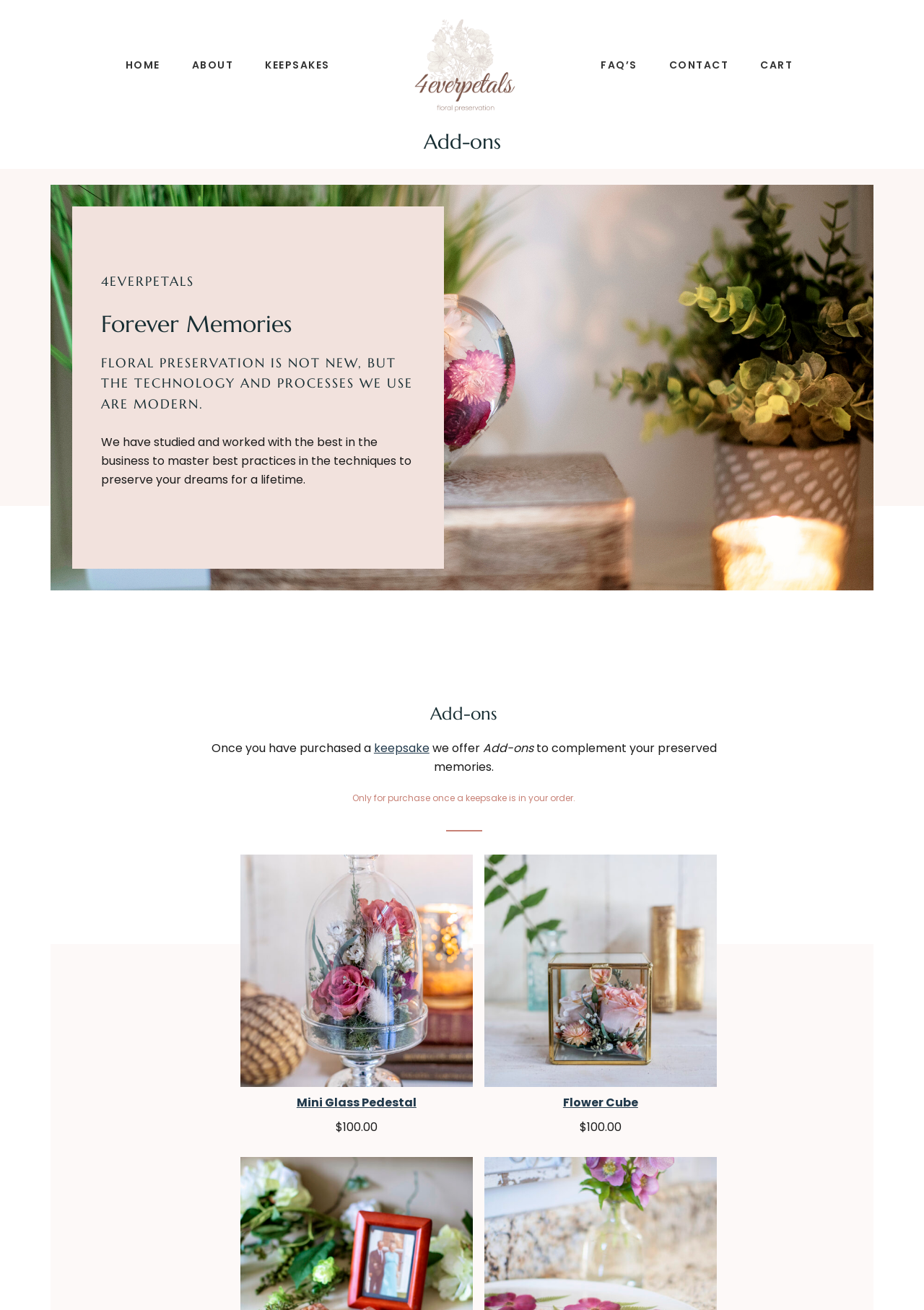What is the navigation menu item after 'ABOUT'?
Provide a concise answer using a single word or phrase based on the image.

KEEPSAKES